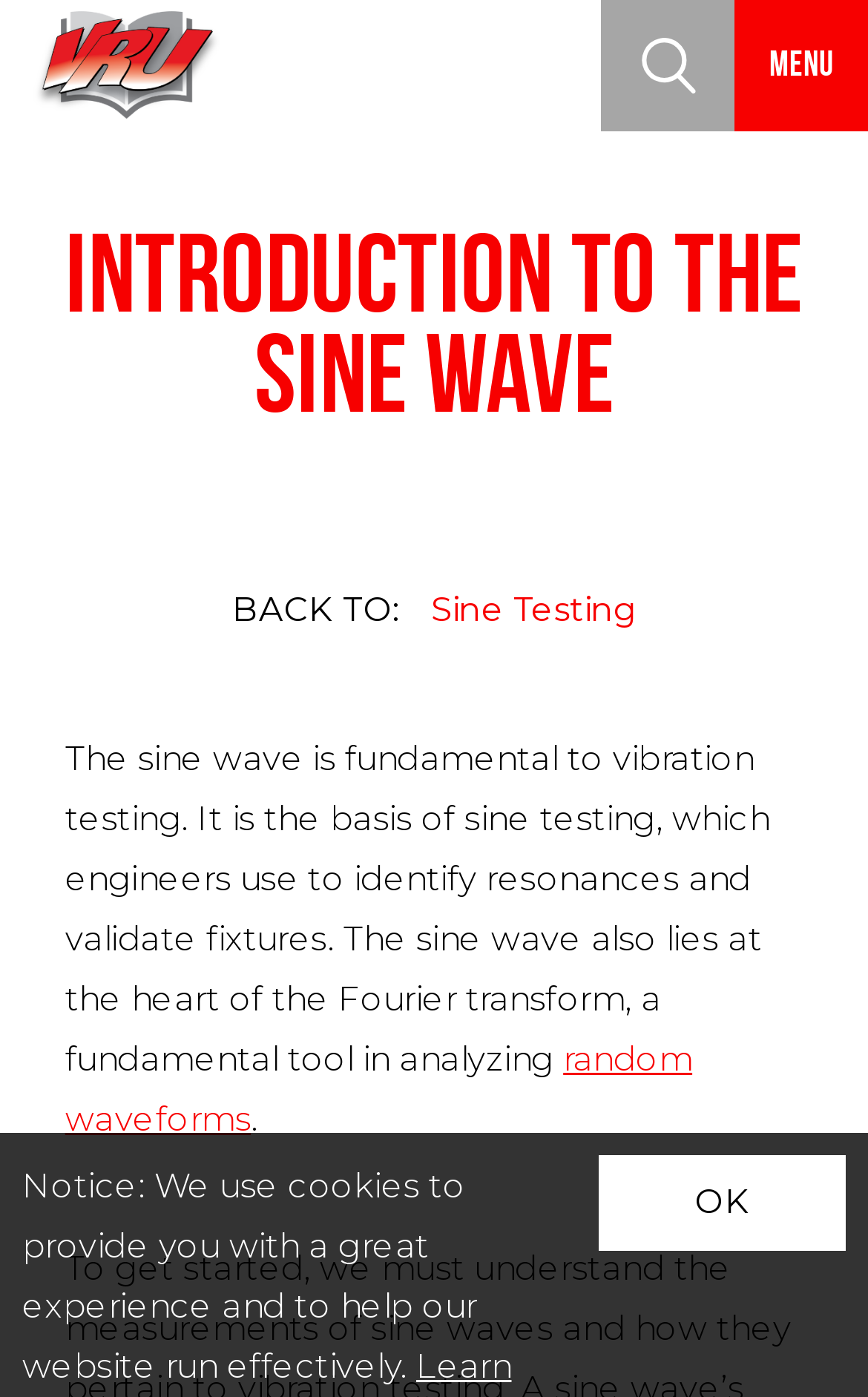Provide a one-word or one-phrase answer to the question:
What is the topic of the current webpage?

Introduction to the Sine Wave